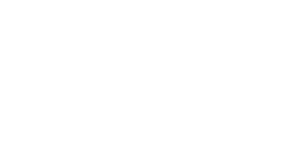What is the focus of the company's services?
Please give a detailed and thorough answer to the question, covering all relevant points.

The caption suggests that the company's focus is on client satisfaction, as evidenced by the customer testimonial and the emphasis on transforming living spaces, indicating that they prioritize their customers' needs and satisfaction.